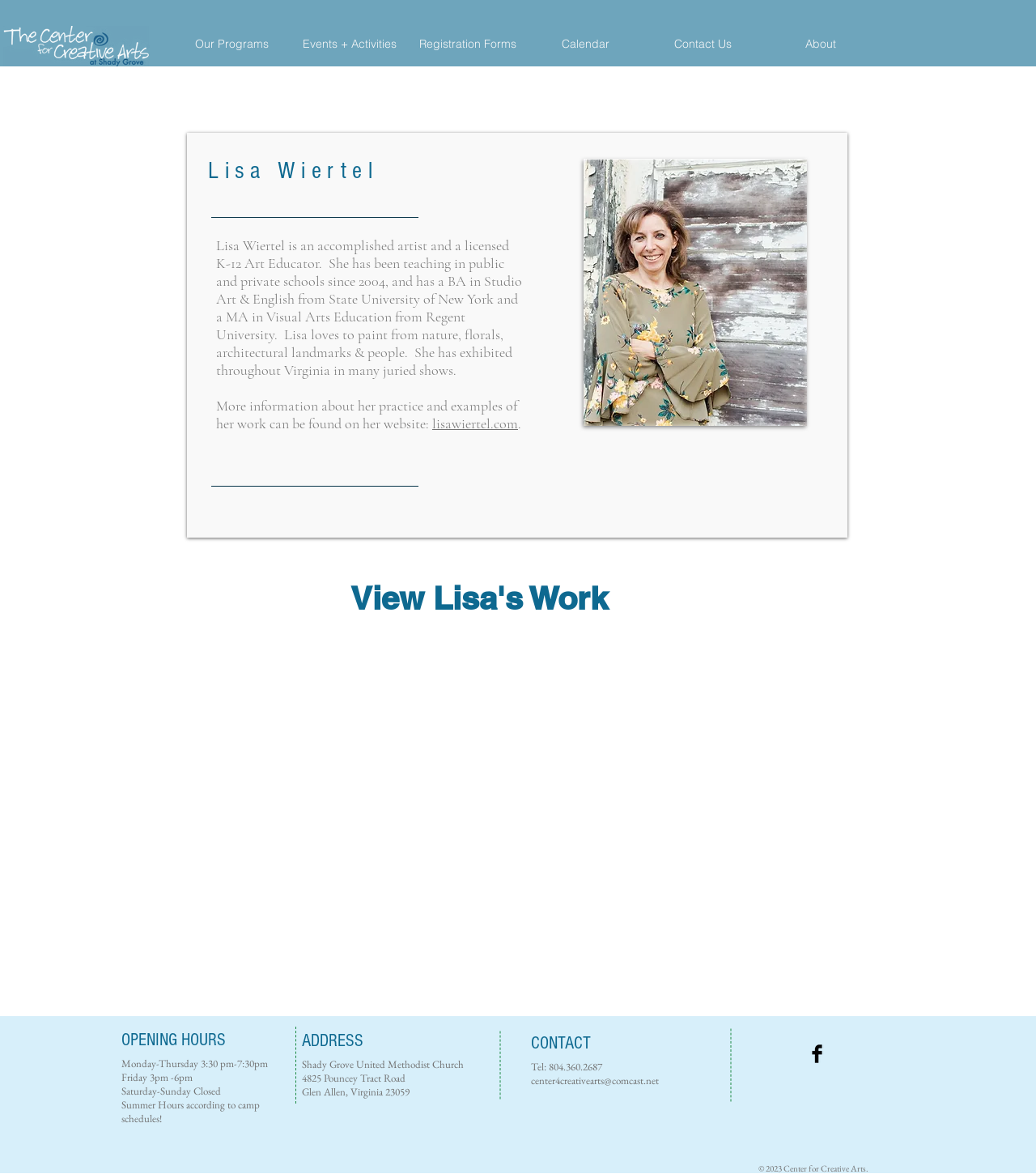Using the information from the screenshot, answer the following question thoroughly:
What is the address of the center?

The address of the center can be found in the contentinfo section of the webpage, which mentions 'Shady Grove United Methodist Church, 4825 Pouncey Tract Road, Glen Allen, Virginia 23059'.